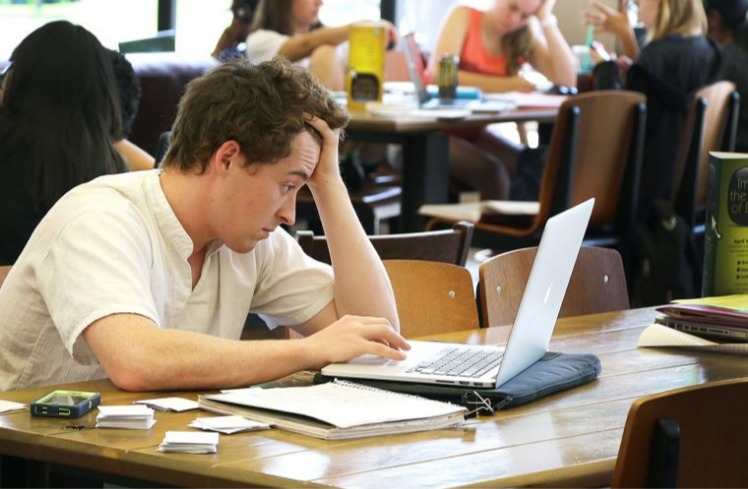What is the theme of the image?
By examining the image, provide a one-word or phrase answer.

Homework overload